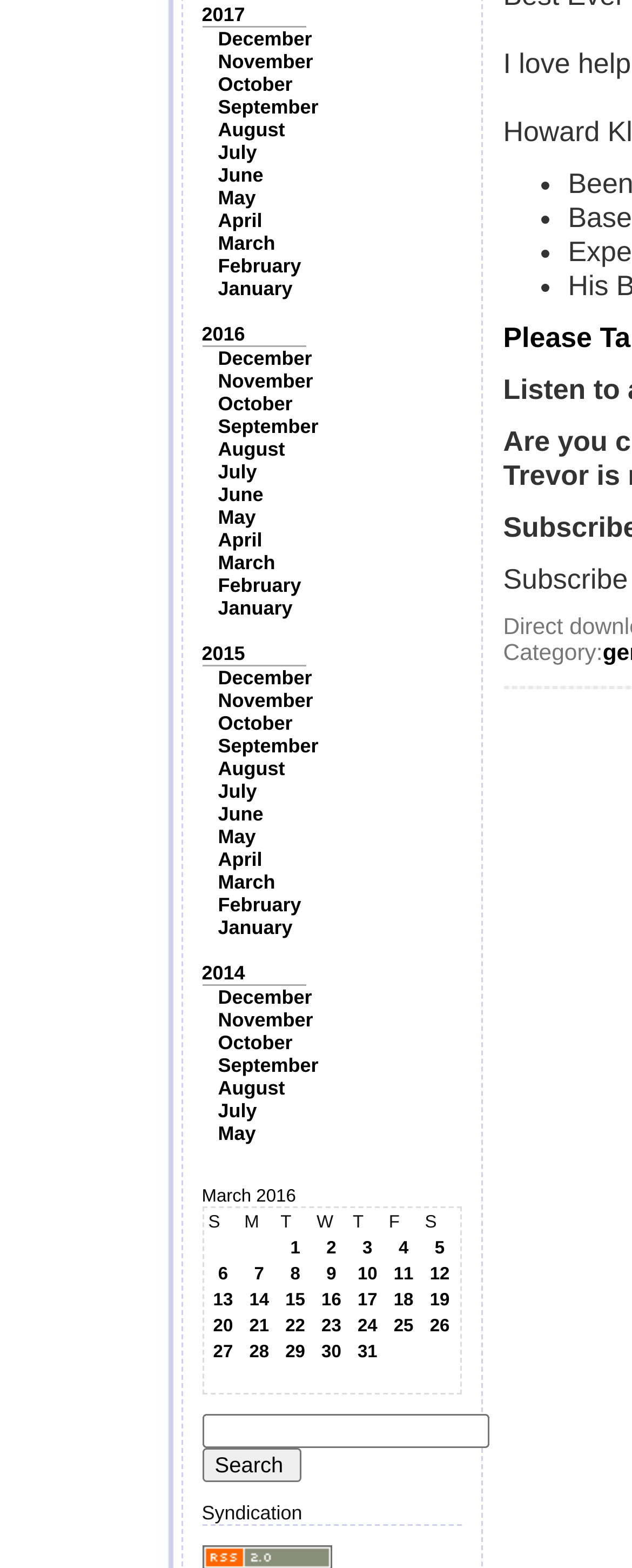Please reply to the following question with a single word or a short phrase:
What is the link text in the second row and third column of the table?

3